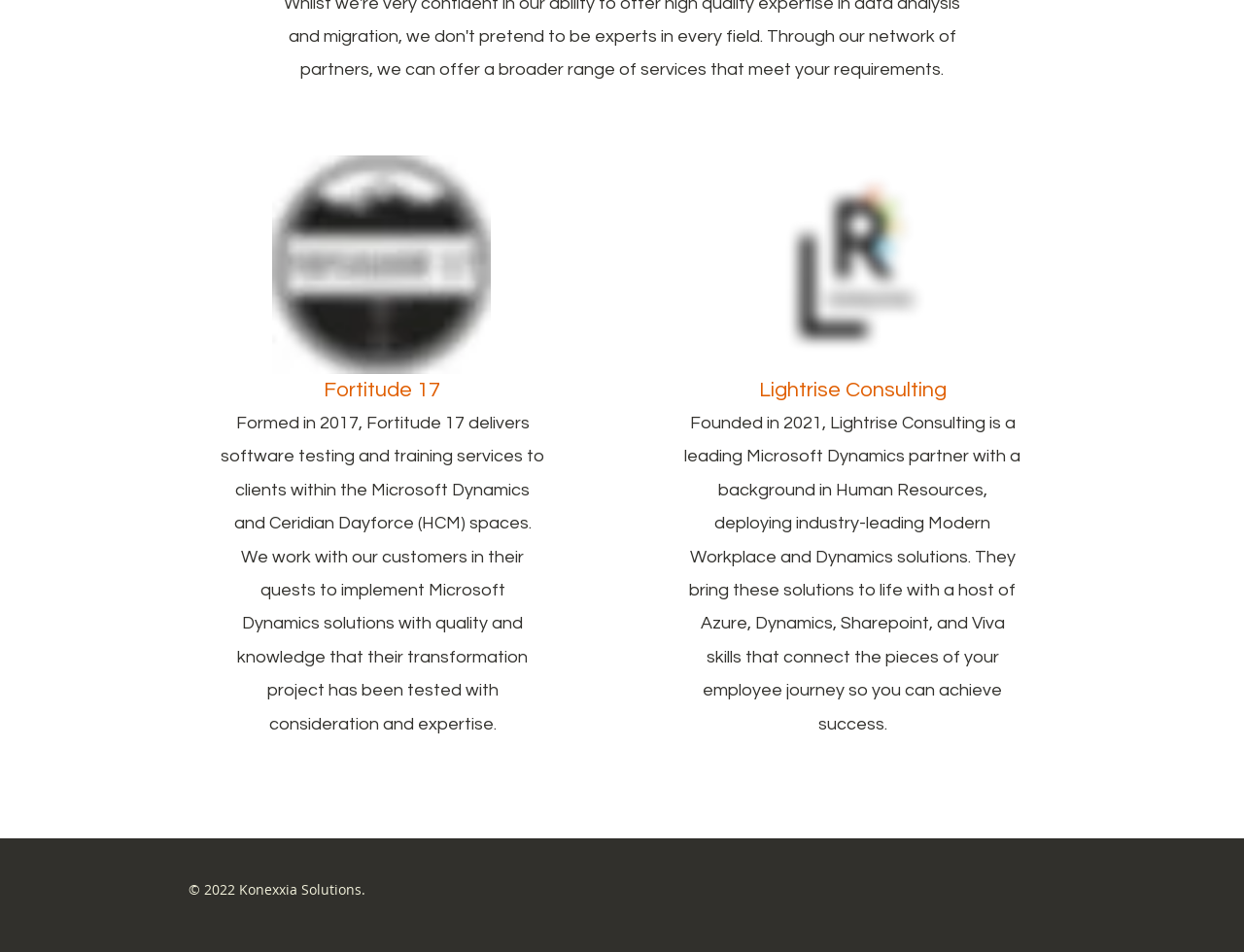Answer the question with a brief word or phrase:
What is the name of the company that delivers software testing and training services?

Fortitude 17